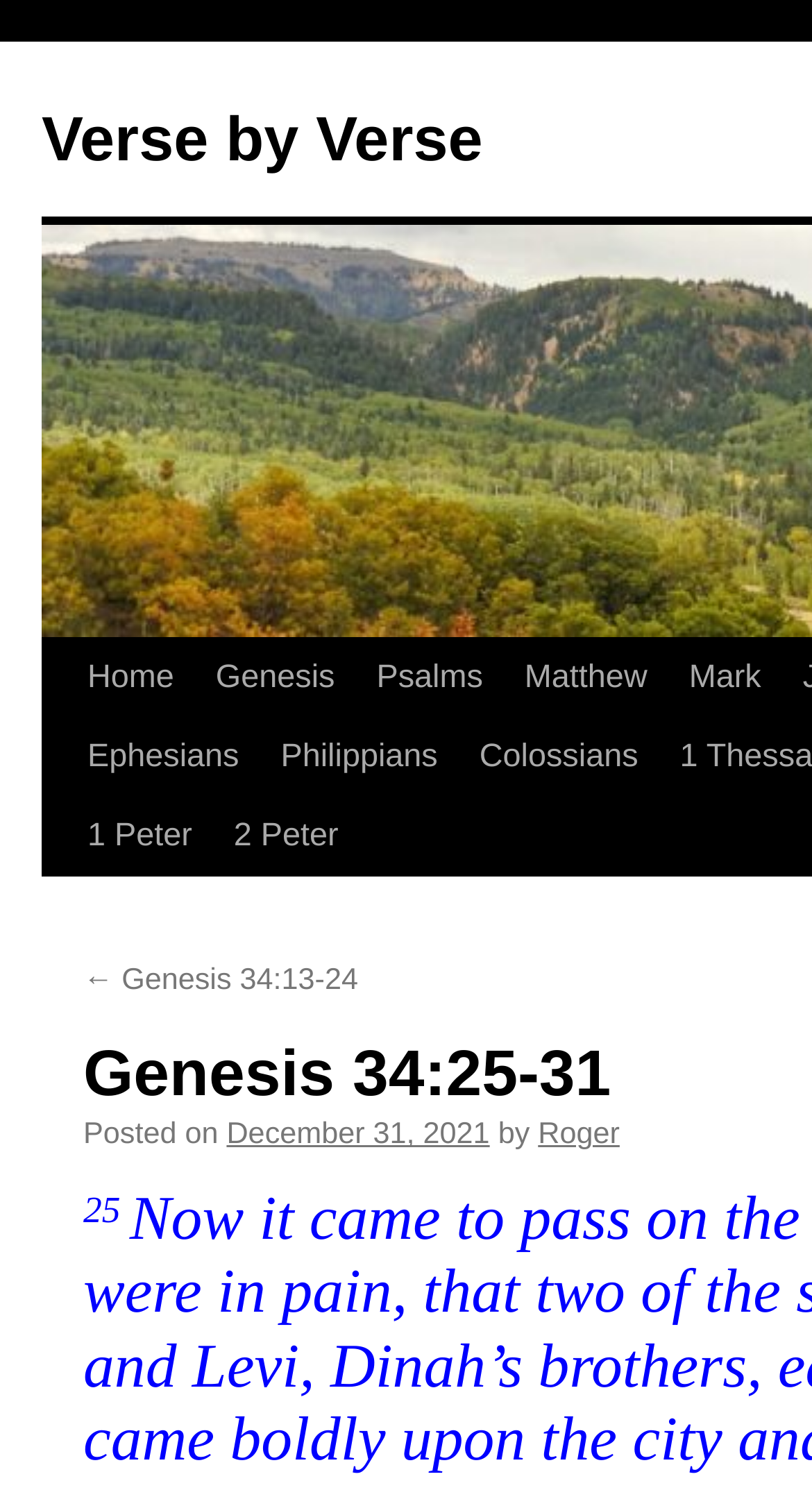Explain the webpage in detail, including its primary components.

This webpage is about a Bible verse analysis, specifically Genesis 34:25-31. At the top, there is a navigation menu with links to different books of the Bible, including Genesis, Psalms, Matthew, Mark, Ephesians, Philippians, Colossians, 1 Peter, and 2 Peter. 

Below the navigation menu, there is a link to skip to the content. On the top-right side, there is a link to the "Verse by Verse" section. 

The main content of the webpage is divided into two sections. The first section has a link to the previous verse, Genesis 34:13-24, on the left side. On the right side of this section, there is a posting information area, which includes the text "Posted on" followed by the date "December 31, 2021" and the author's name "Roger". 

There is a superscript symbol above the posting information area, but its content is not specified.